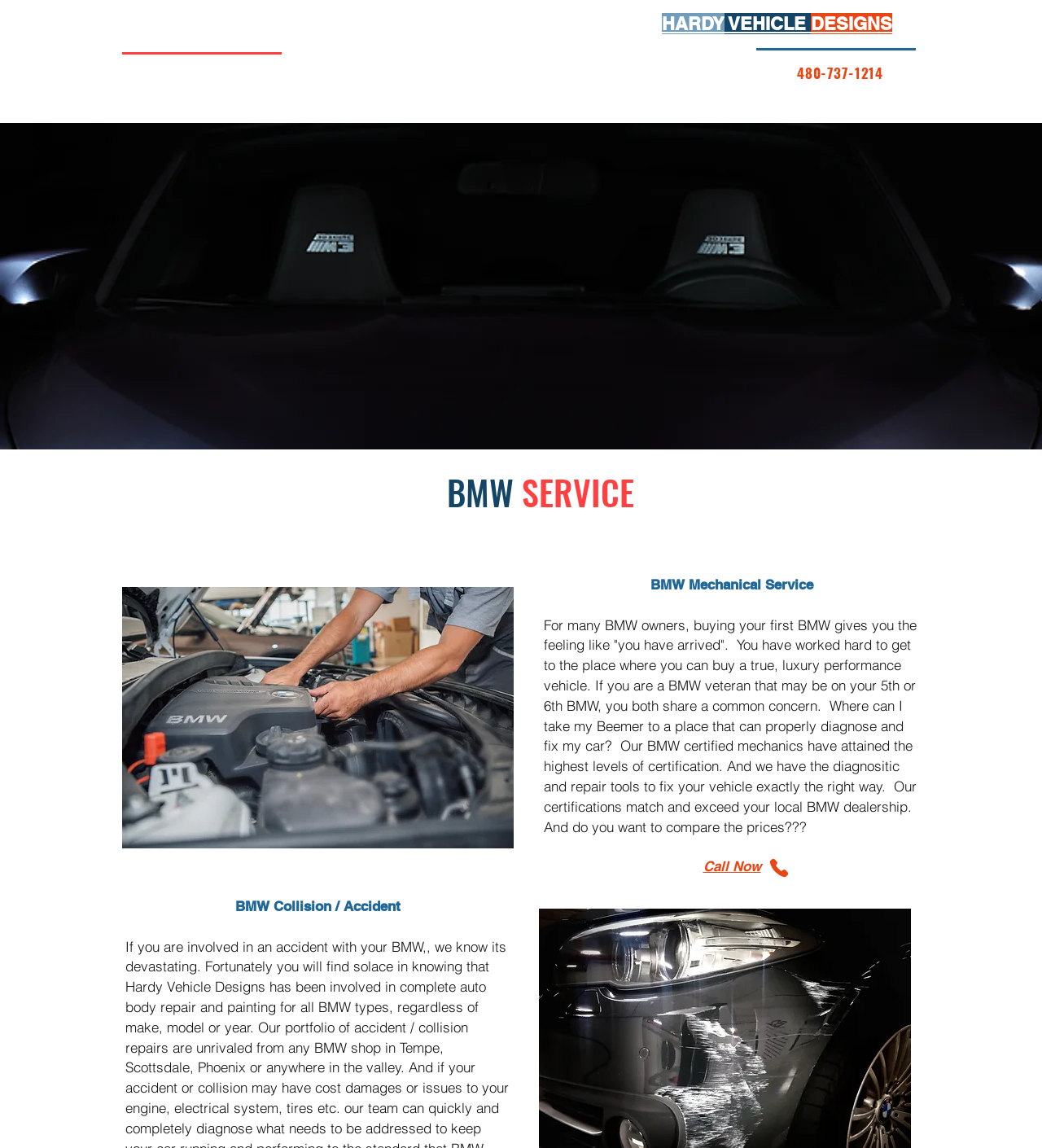What is the phone number of the company?
Please use the image to provide an in-depth answer to the question.

I found the phone number by looking at the static text element with the content '480-737-1214' located at the top right corner of the webpage.